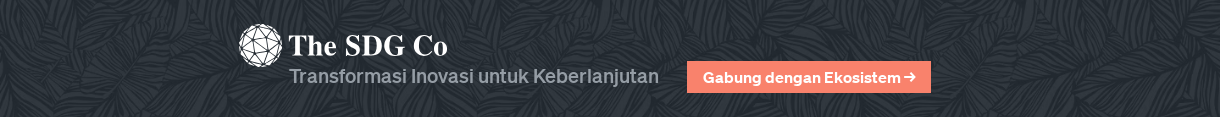What is the purpose of the call-to-action button?
By examining the image, provide a one-word or phrase answer.

To encourage participation